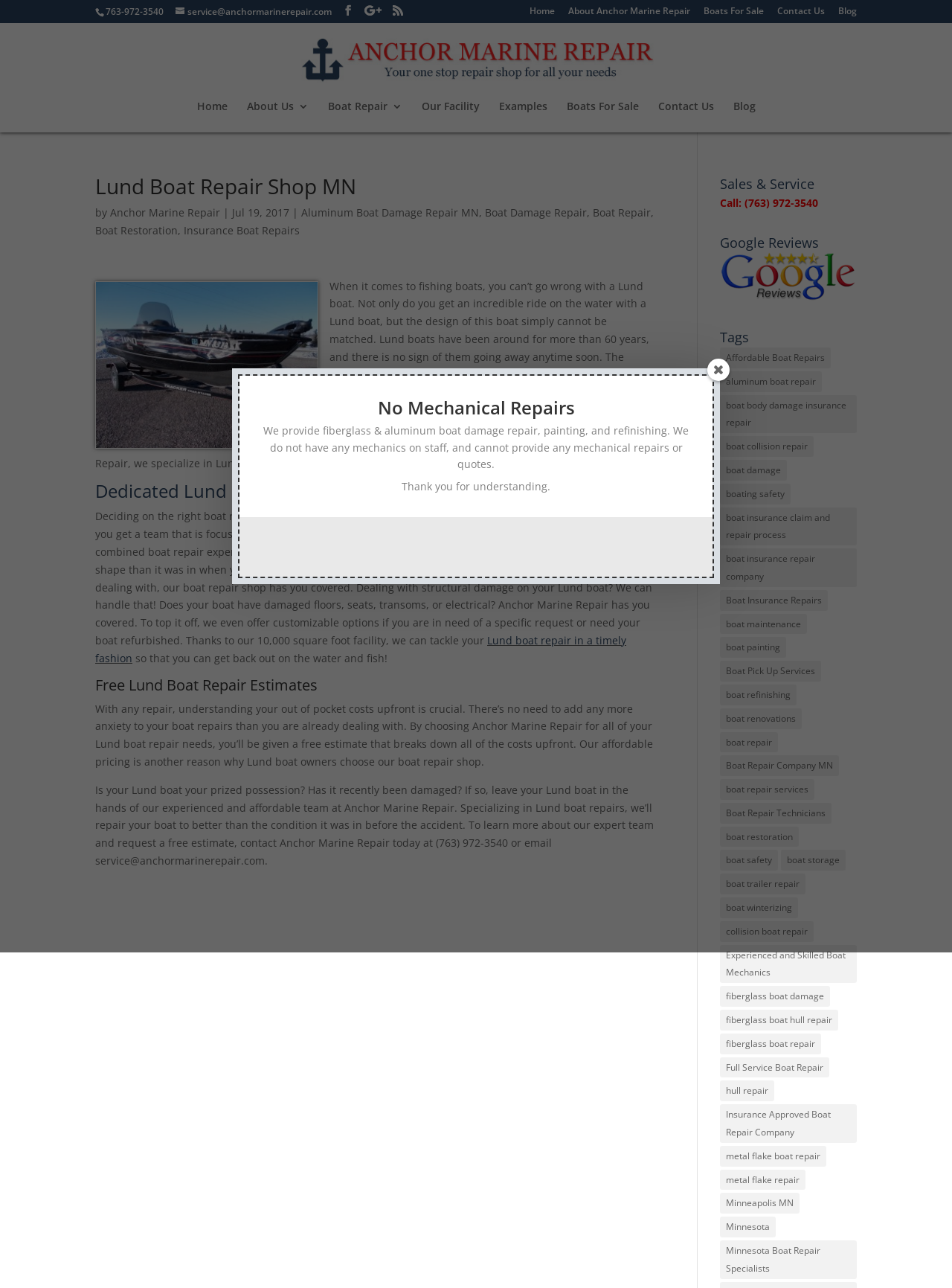From the webpage screenshot, predict the bounding box coordinates (top-left x, top-left y, bottom-right x, bottom-right y) for the UI element described here: boat trailer repair

[0.756, 0.678, 0.846, 0.694]